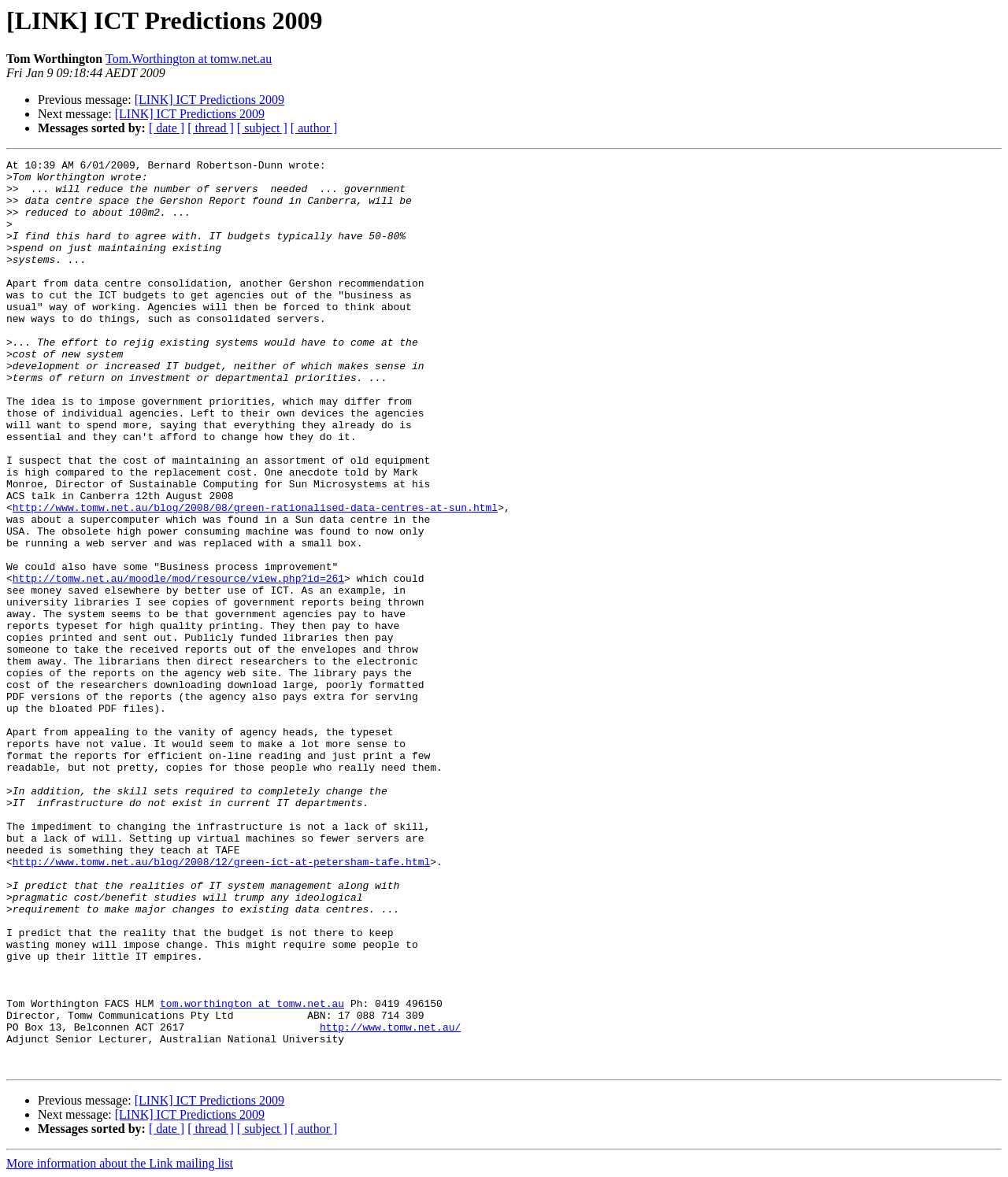Find the bounding box coordinates for the area that must be clicked to perform this action: "View previous message".

[0.038, 0.079, 0.133, 0.091]